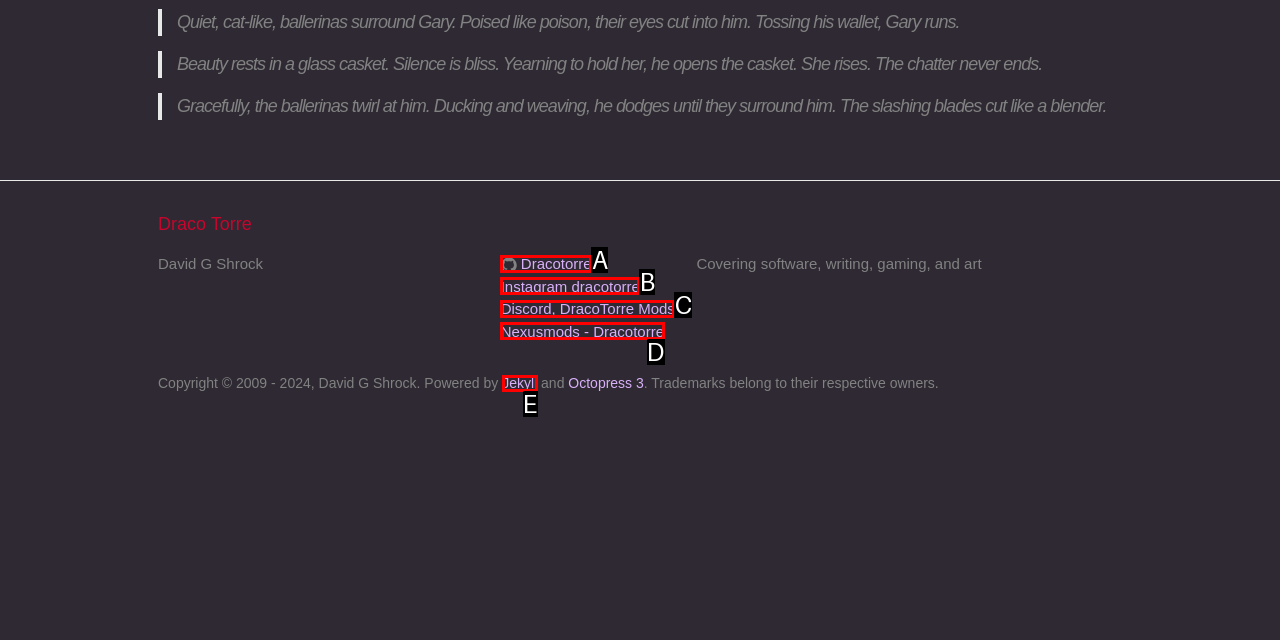Identify the HTML element that corresponds to the description: Dracotorre Provide the letter of the correct option directly.

A